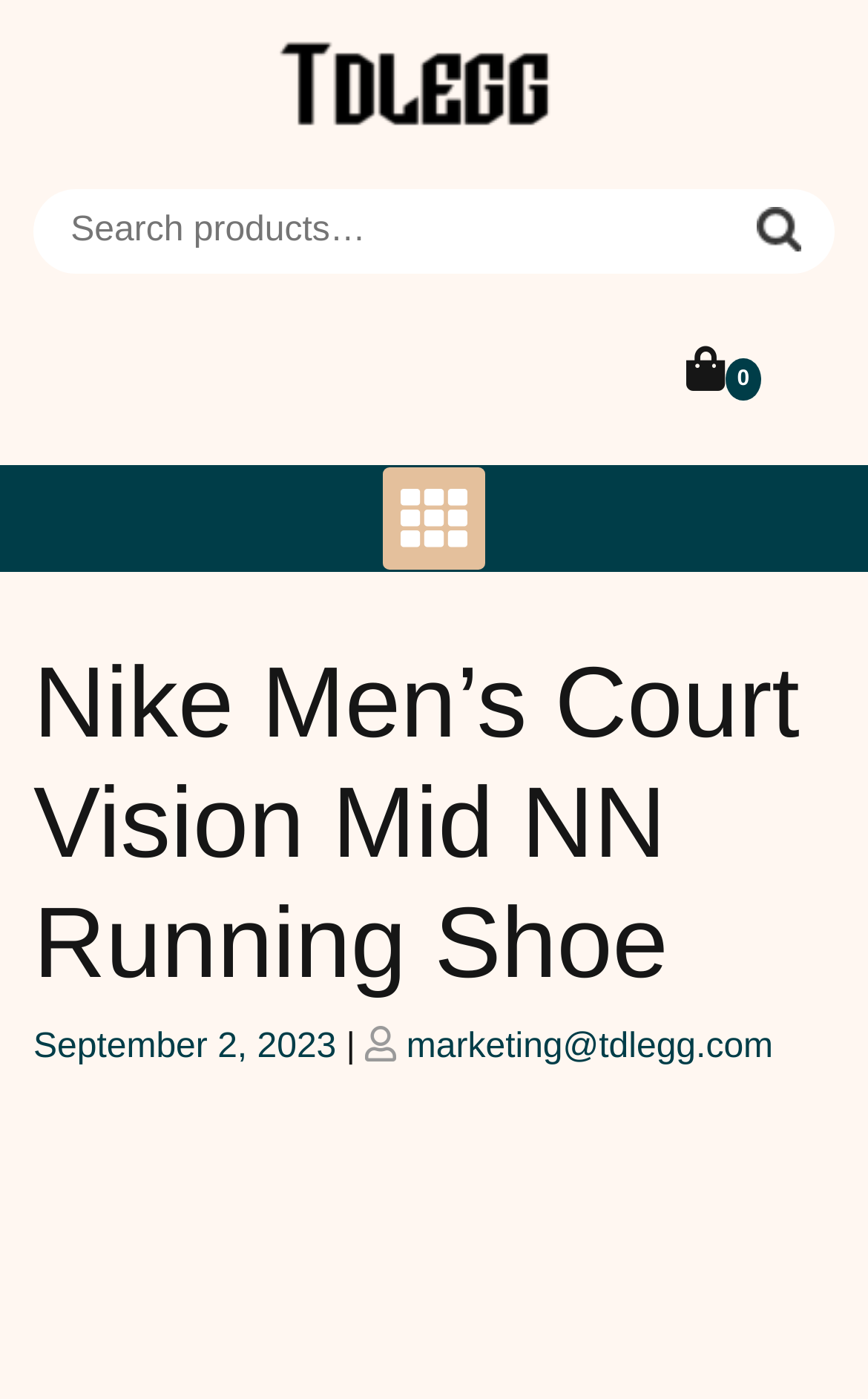Given the description of the UI element: "alt="tdlegg"", predict the bounding box coordinates in the form of [left, top, right, bottom], with each value being a float between 0 and 1.

[0.303, 0.045, 0.697, 0.08]